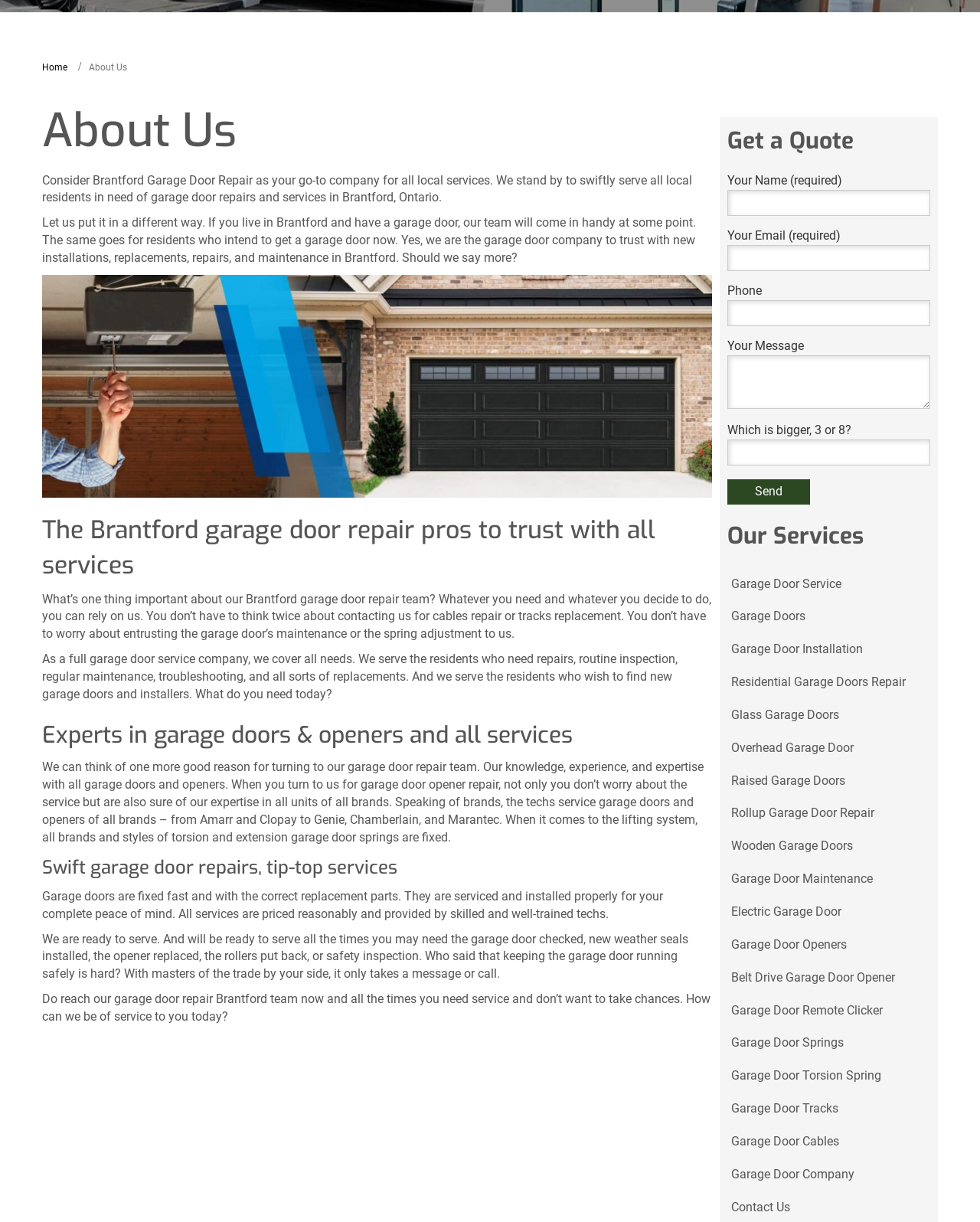For the given element description Residential Garage Doors Repair, determine the bounding box coordinates of the UI element. The coordinates should follow the format (top-left x, top-left y, bottom-right x, bottom-right y) and be within the range of 0 to 1.

[0.734, 0.545, 0.936, 0.572]